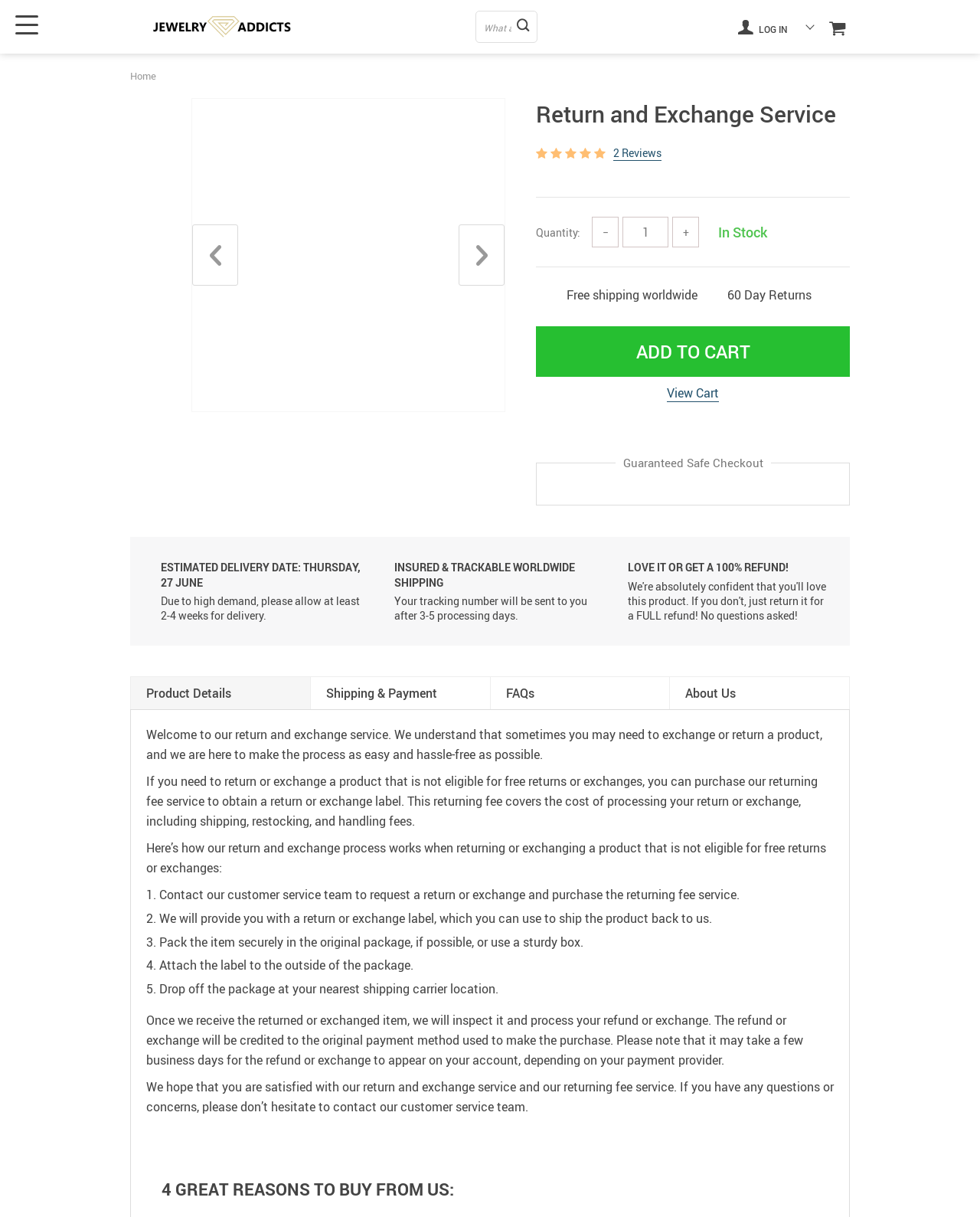Determine the bounding box coordinates of the clickable region to follow the instruction: "View cart".

[0.68, 0.316, 0.734, 0.33]